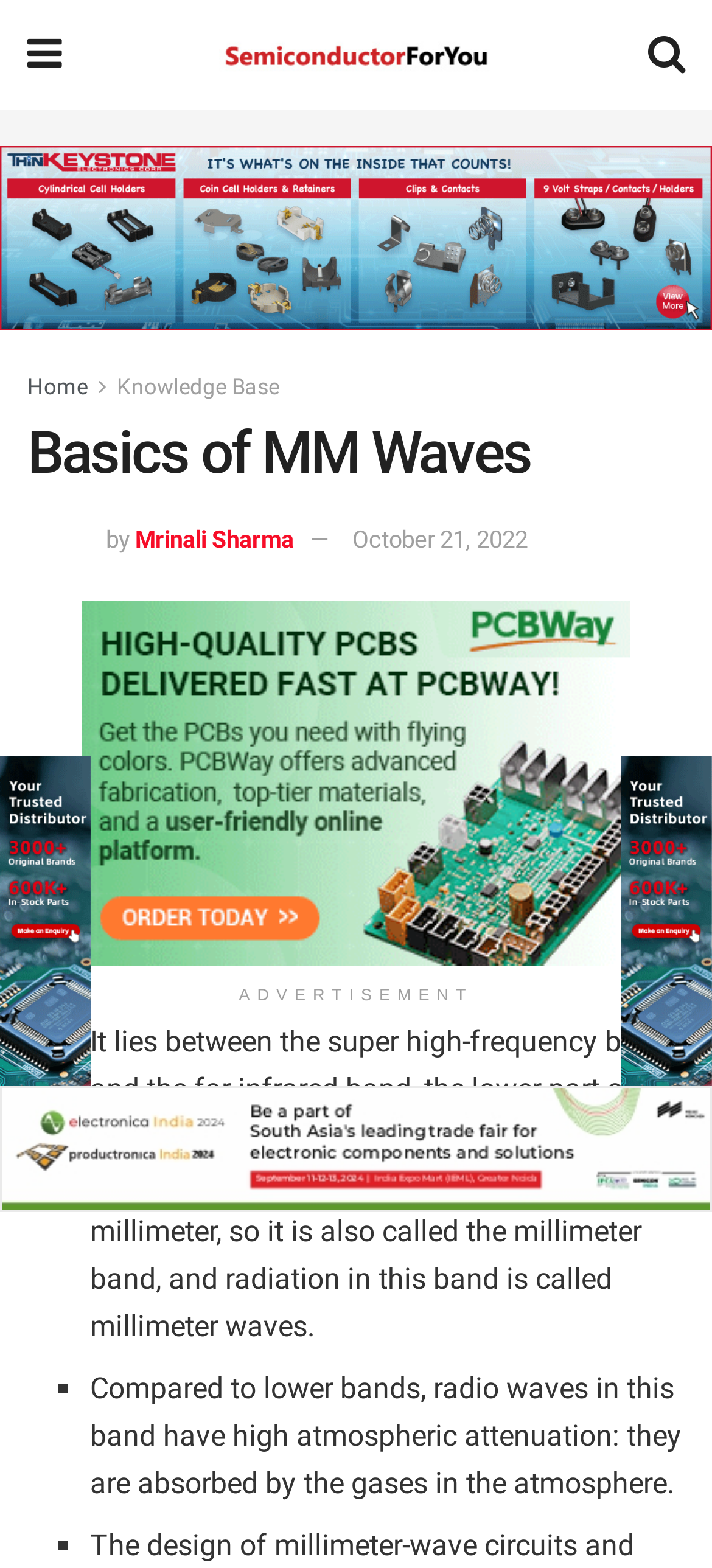What is the name of the website?
Give a comprehensive and detailed explanation for the question.

I found the name of the website by looking at the top-left corner of the webpage, where the logo and website name 'Semiconductor for You' are located.